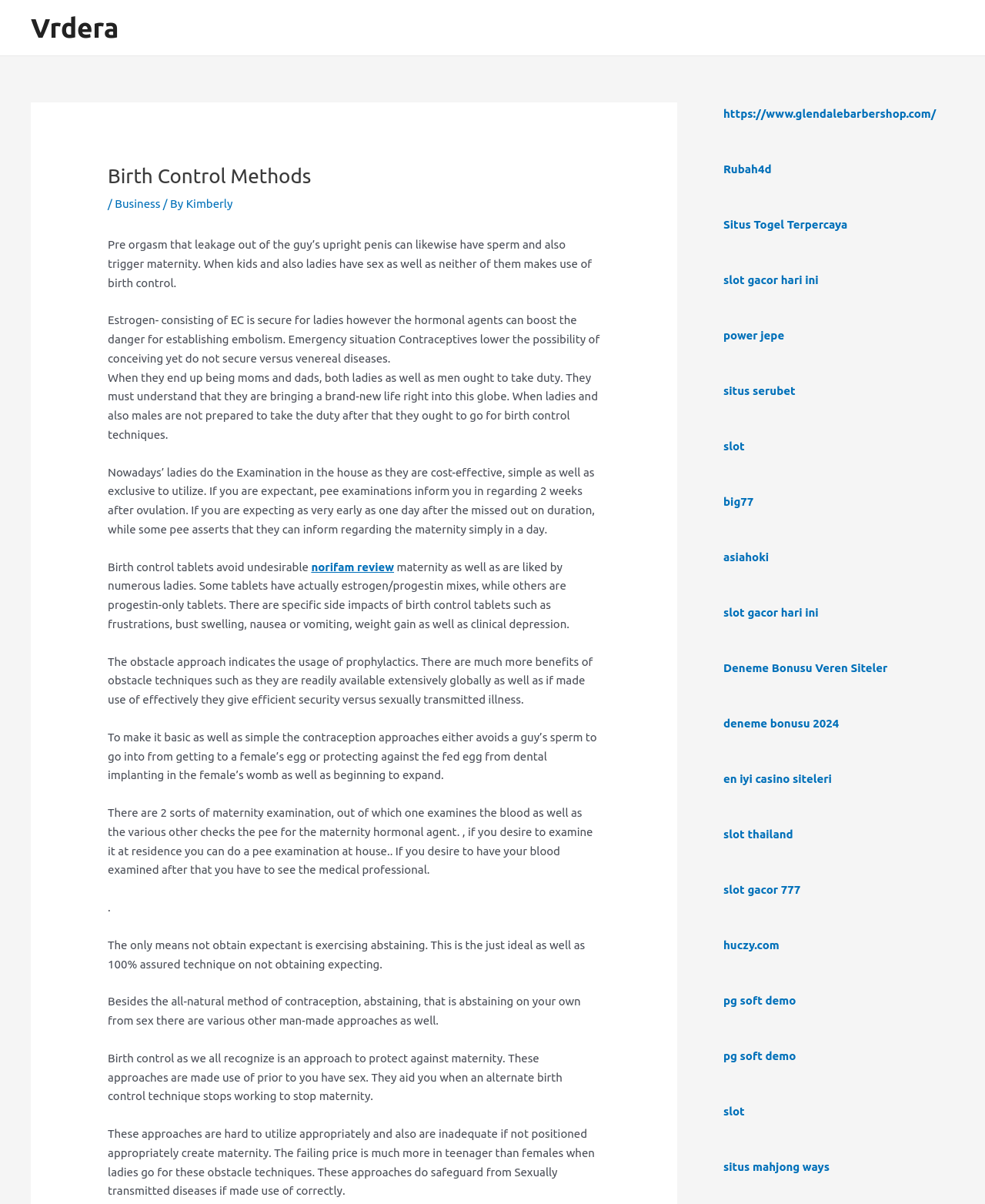How many links are there in the complementary section?
Refer to the screenshot and deliver a thorough answer to the question presented.

I counted the number of links in the complementary section, which starts from 'https://www.glendalebarbershop.com/' and ends at 'situs mahjong ways', and found that there are 24 links in total.